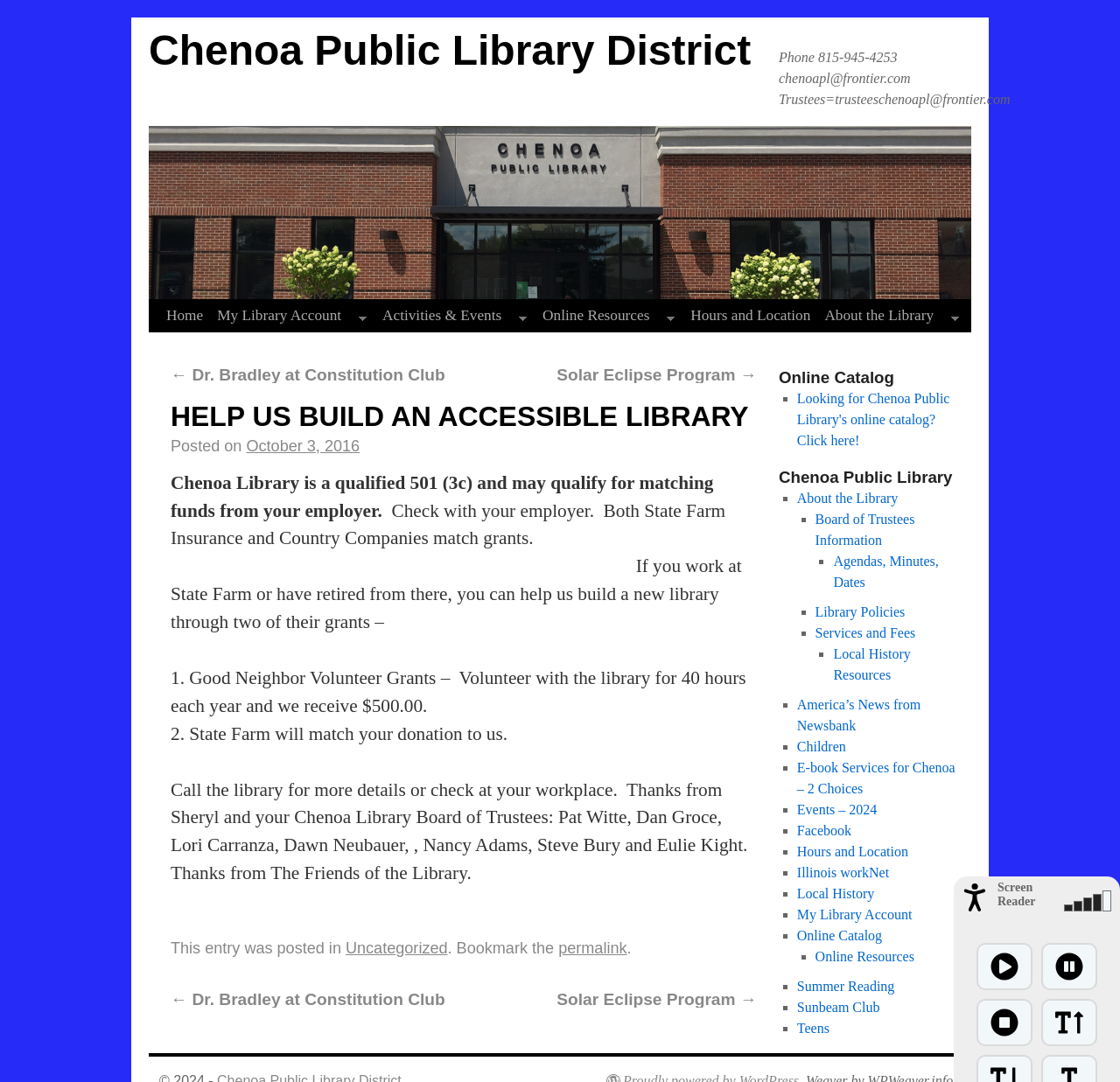Specify the bounding box coordinates of the area to click in order to execute this command: 'Click the 'Home' link'. The coordinates should consist of four float numbers ranging from 0 to 1, and should be formatted as [left, top, right, bottom].

[0.142, 0.276, 0.188, 0.307]